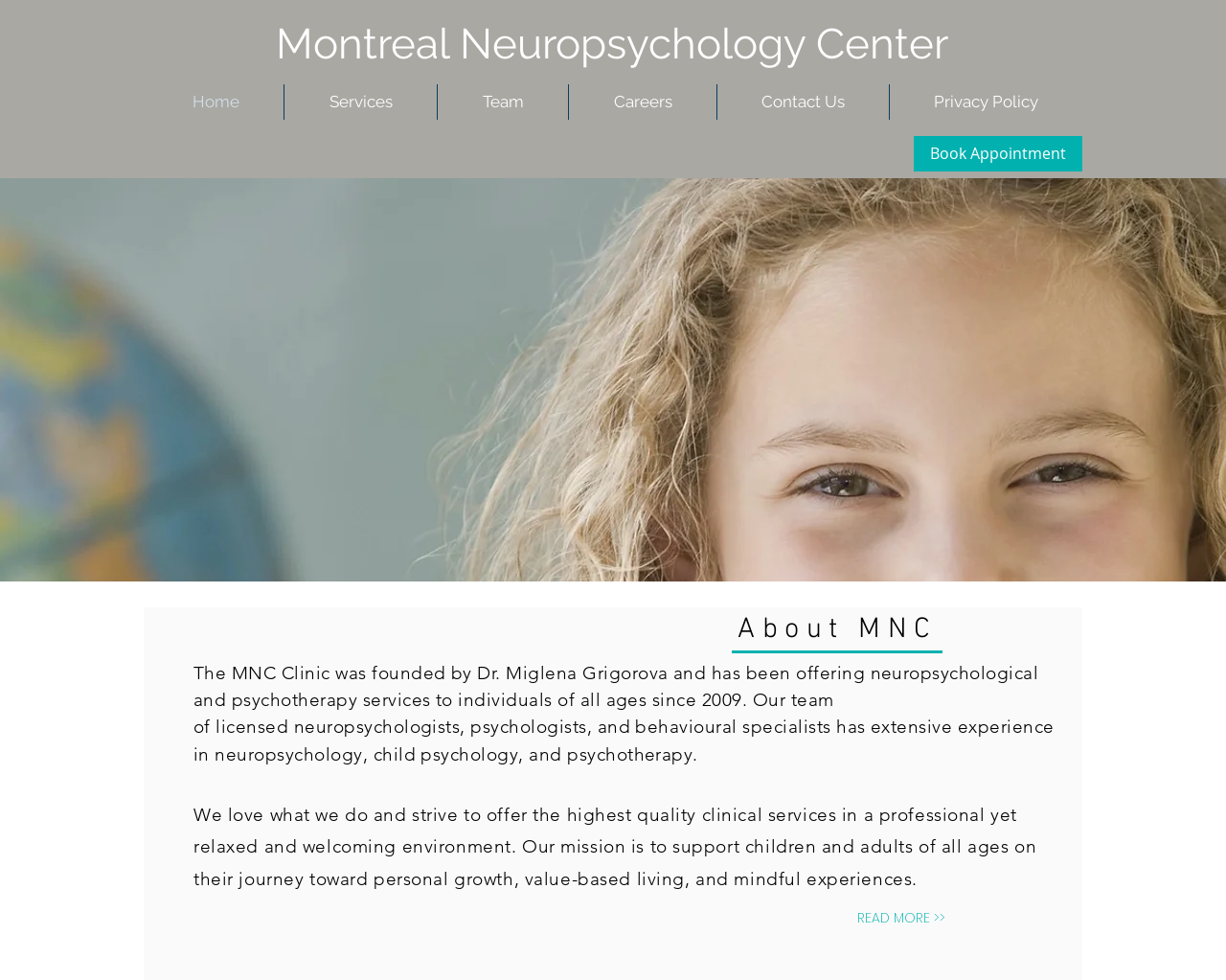Give a short answer using one word or phrase for the question:
What type of environment does the MNC Clinic strive to offer?

Professional yet relaxed and welcoming